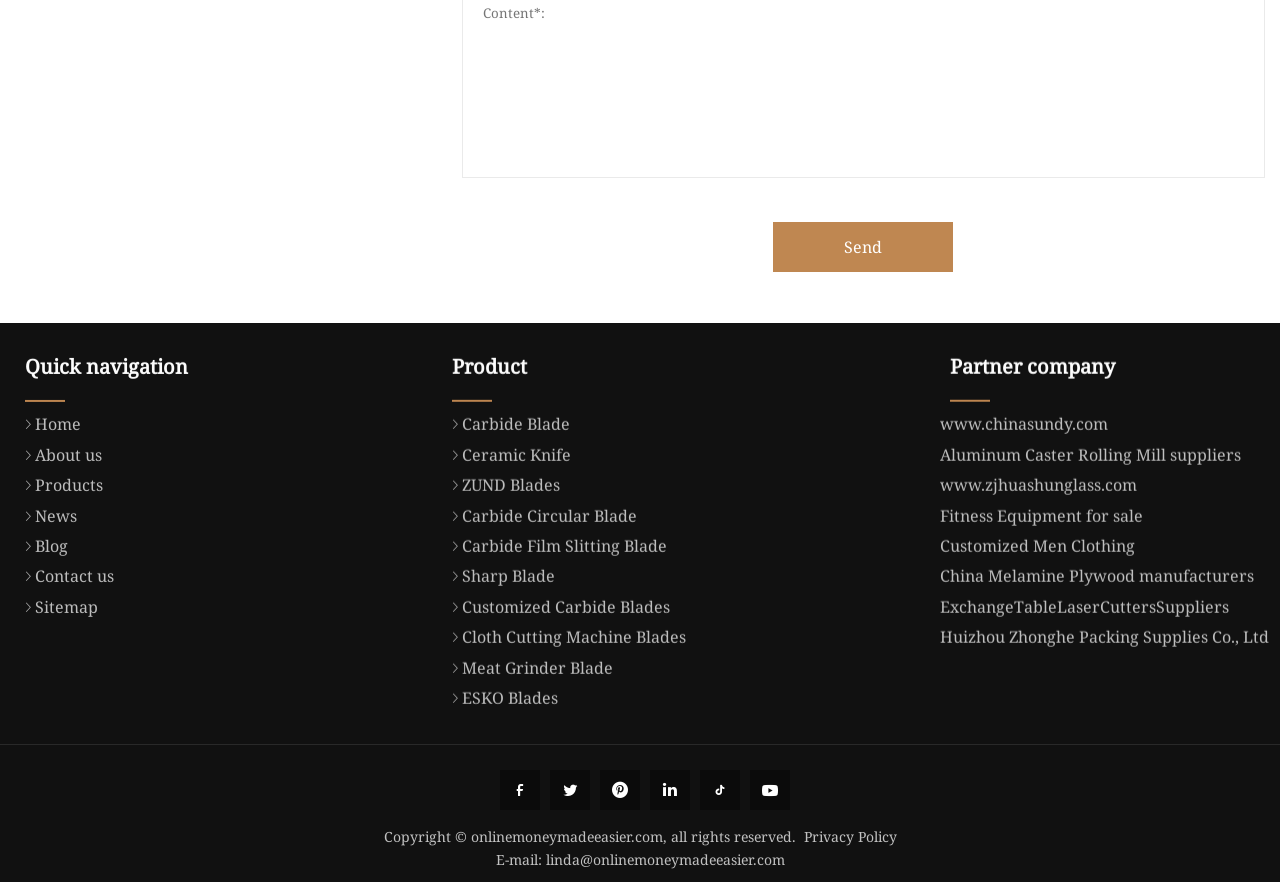Respond to the question with just a single word or phrase: 
How many product categories are there?

7